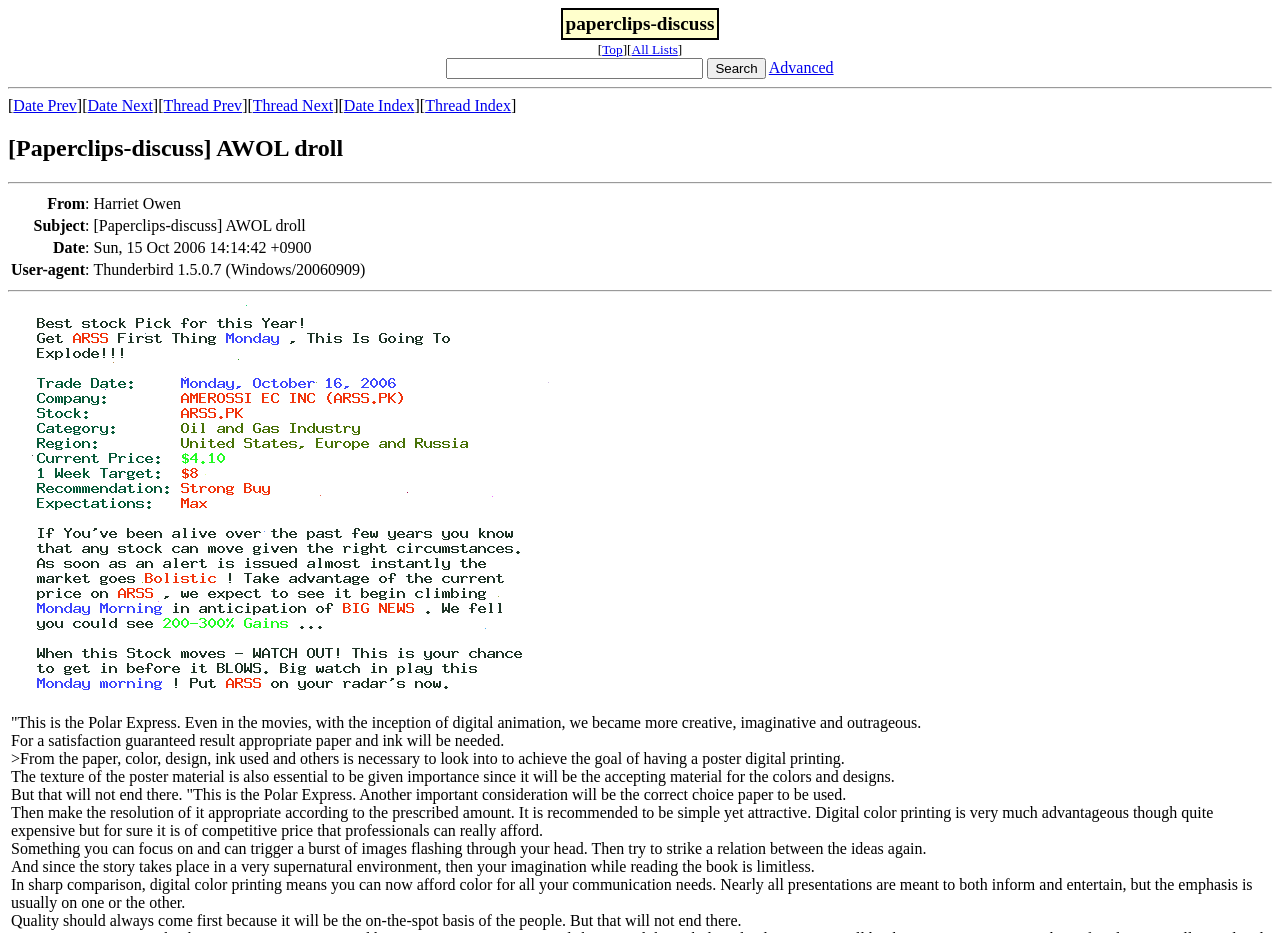Respond to the question below with a concise word or phrase:
What is the user agent of the sender?

Thunderbird 1.5.0.7 (Windows/20060909)